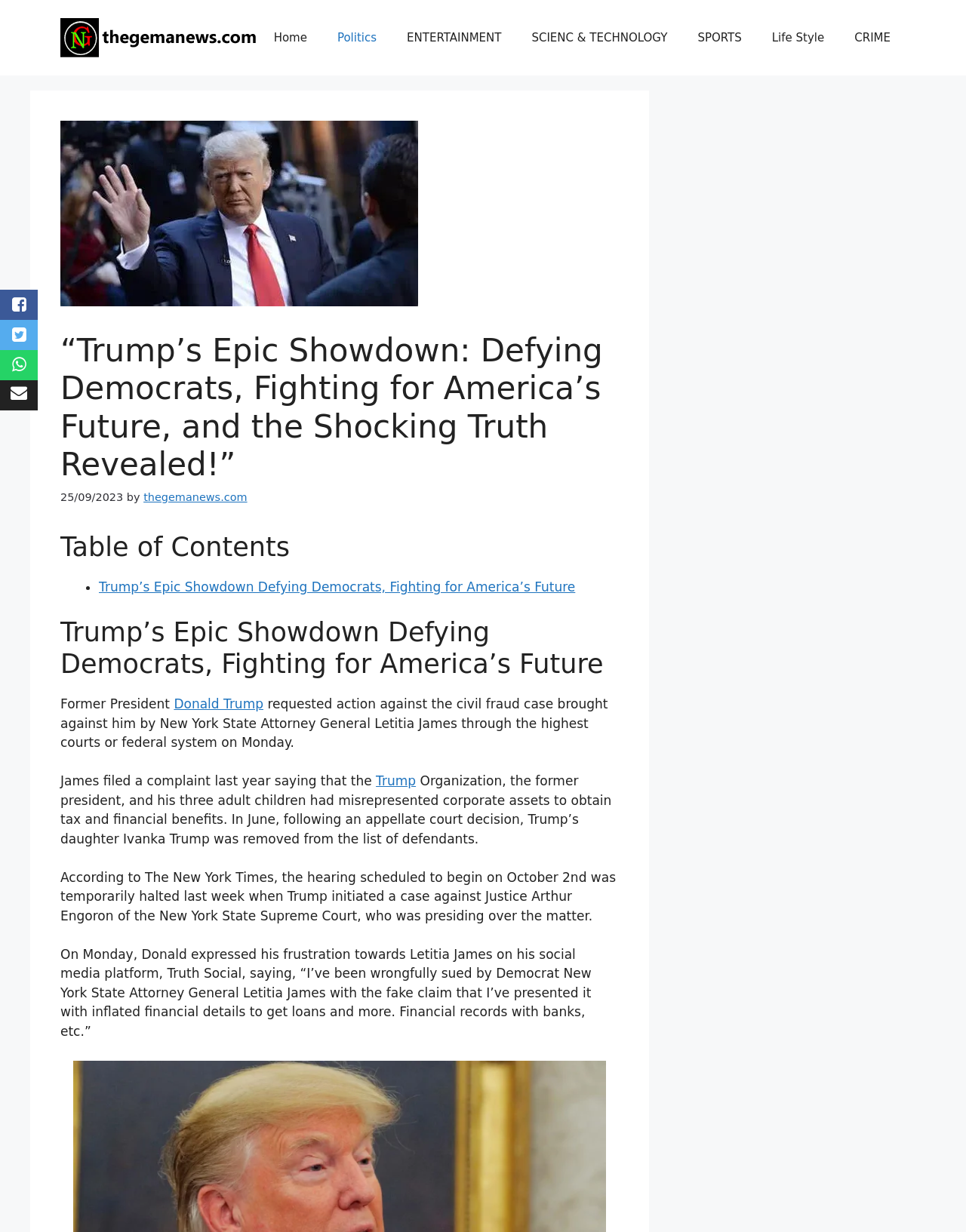Given the description "SCIENC & TECHNOLOGY", provide the bounding box coordinates of the corresponding UI element.

[0.535, 0.012, 0.707, 0.049]